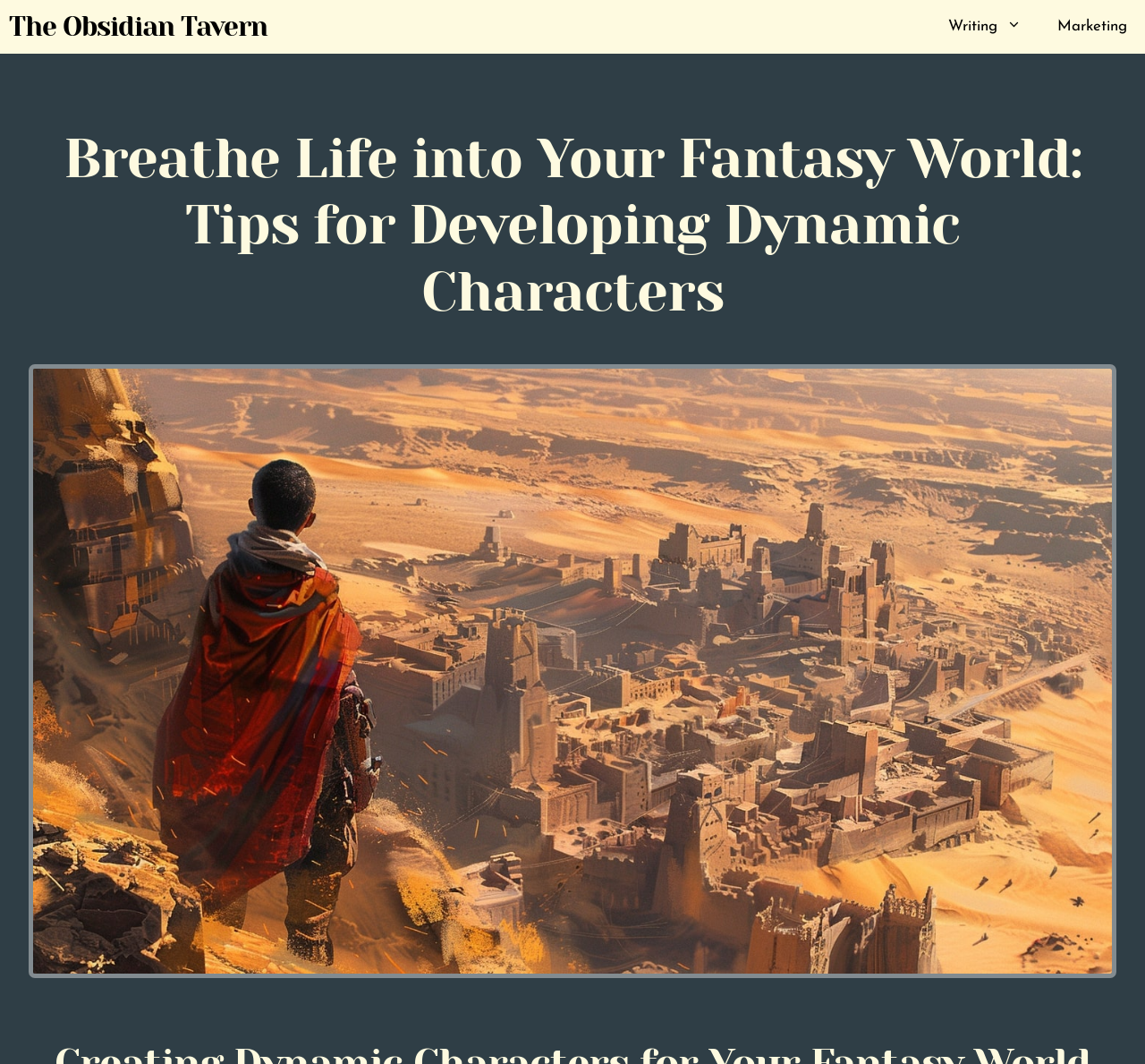What is the topic of the article?
Answer the question with detailed information derived from the image.

I determined the topic of the article by looking at the heading element with the text 'Breathe Life into Your Fantasy World: Tips for Developing Dynamic Characters' and a bounding box coordinate of [0.047, 0.118, 0.953, 0.305]. This suggests that the article is about developing dynamic characters in fantasy worlds.